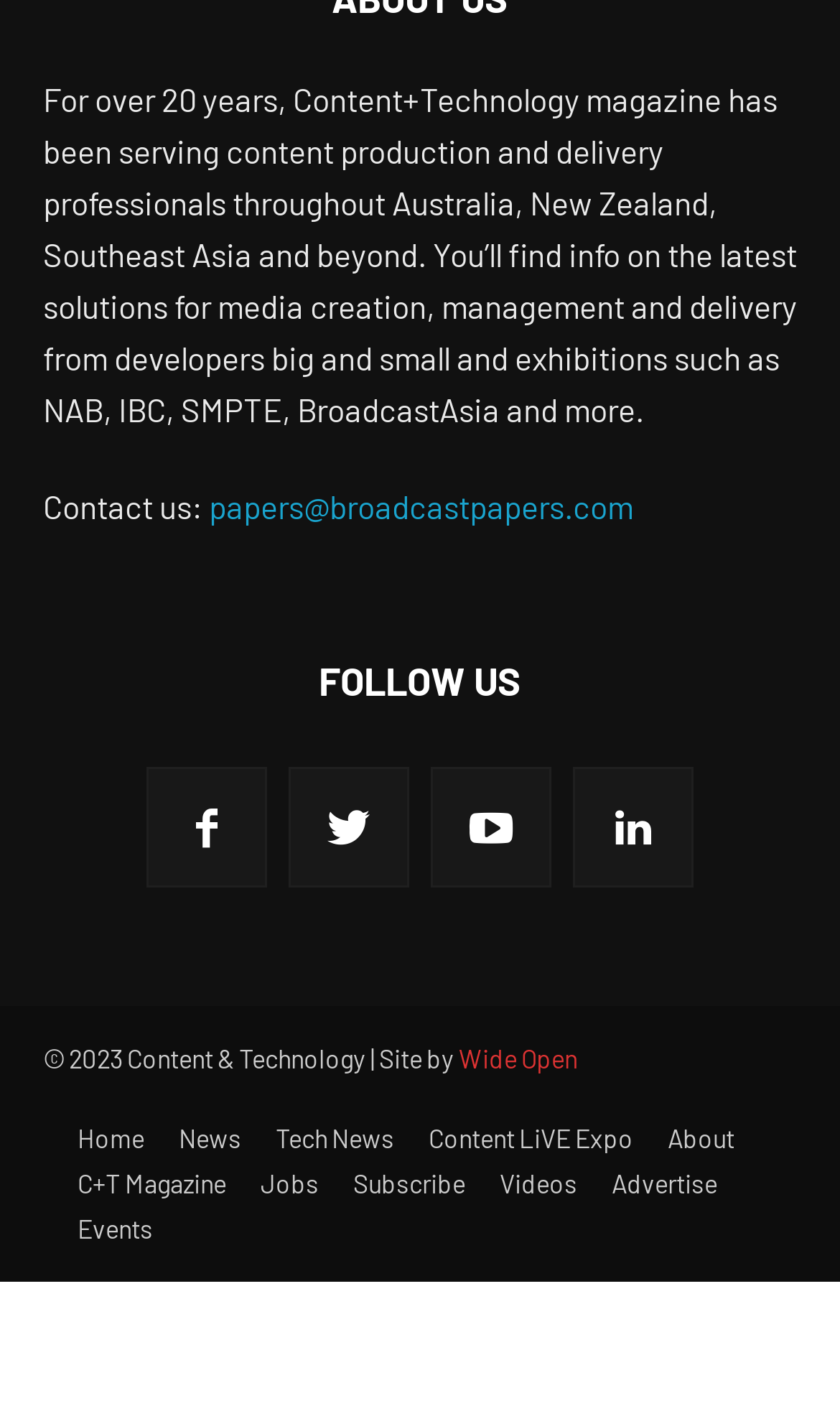Please locate the bounding box coordinates of the element that should be clicked to achieve the given instruction: "Contact us through email".

[0.249, 0.344, 0.754, 0.372]